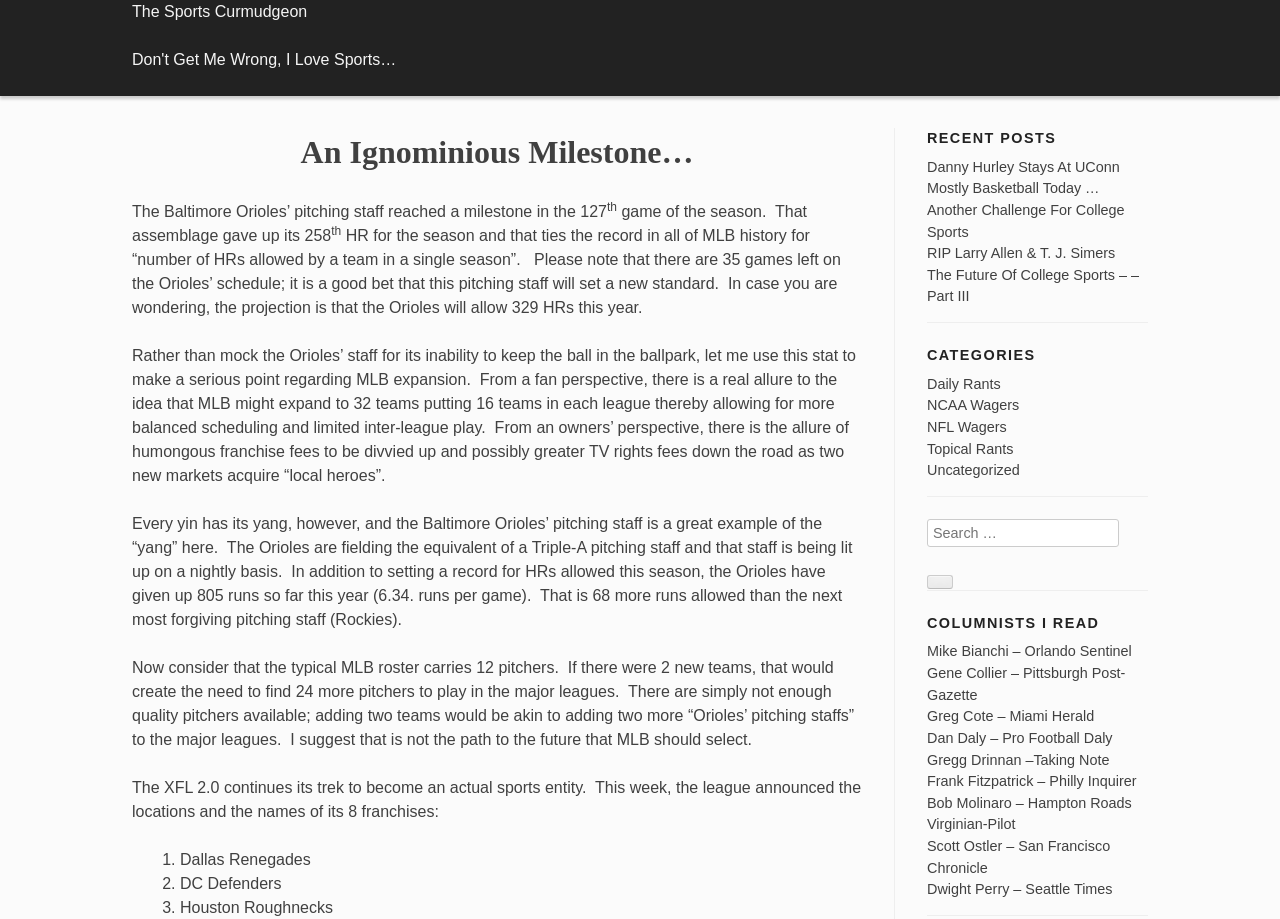Based on what you see in the screenshot, provide a thorough answer to this question: What is the current record for HRs allowed by a team in a single season?

The answer can be found in the first paragraph of the article, which states that the Baltimore Orioles' pitching staff has given up its 258th HR for the season and that ties the record in all of MLB history for 'number of HRs allowed by a team in a single season'.